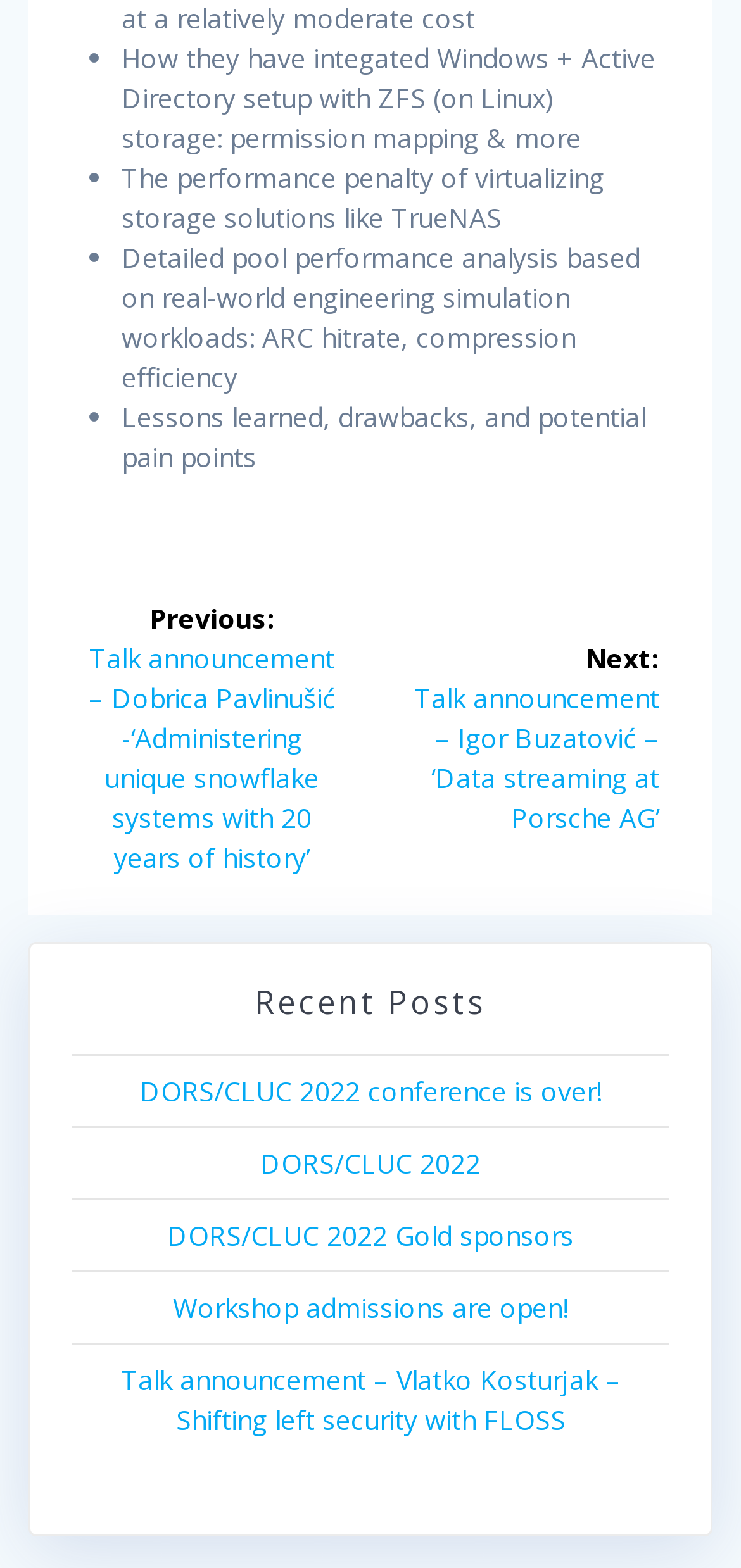Identify the coordinates of the bounding box for the element described below: "DORS/CLUC 2022 Gold sponsors". Return the coordinates as four float numbers between 0 and 1: [left, top, right, bottom].

[0.226, 0.776, 0.774, 0.799]